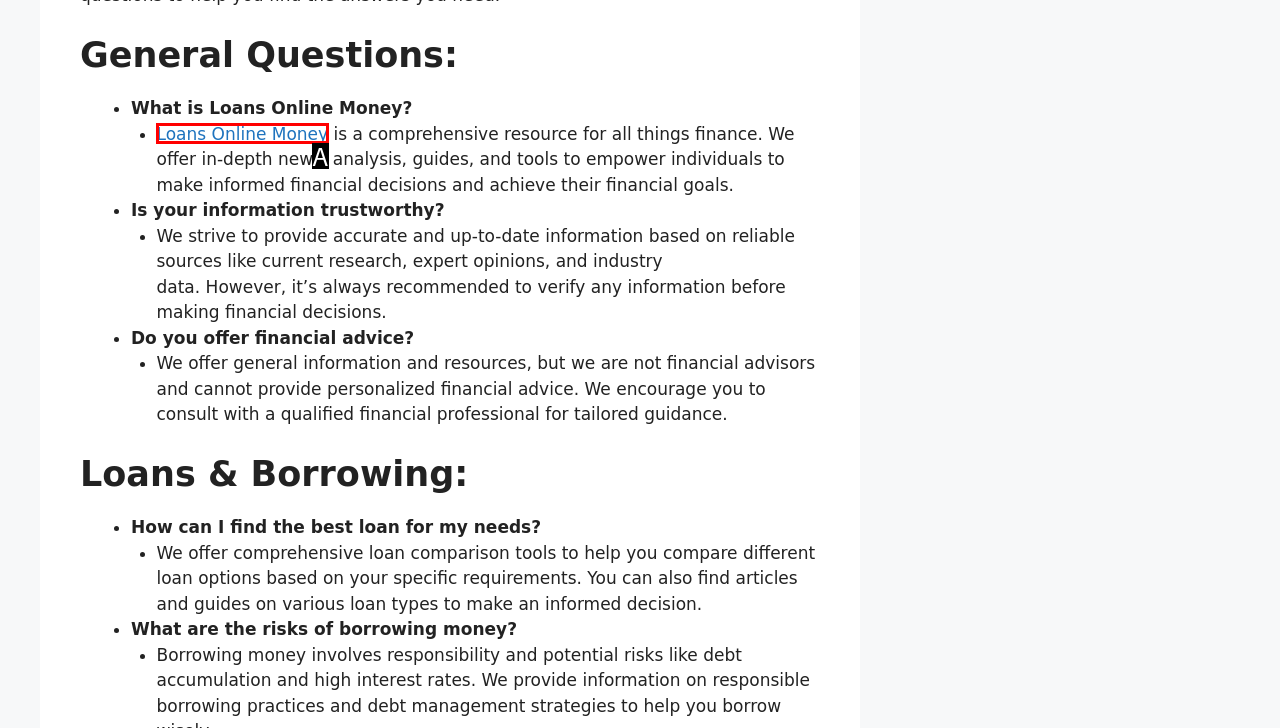Given the description: Loans Online Money, select the HTML element that best matches it. Reply with the letter of your chosen option.

A